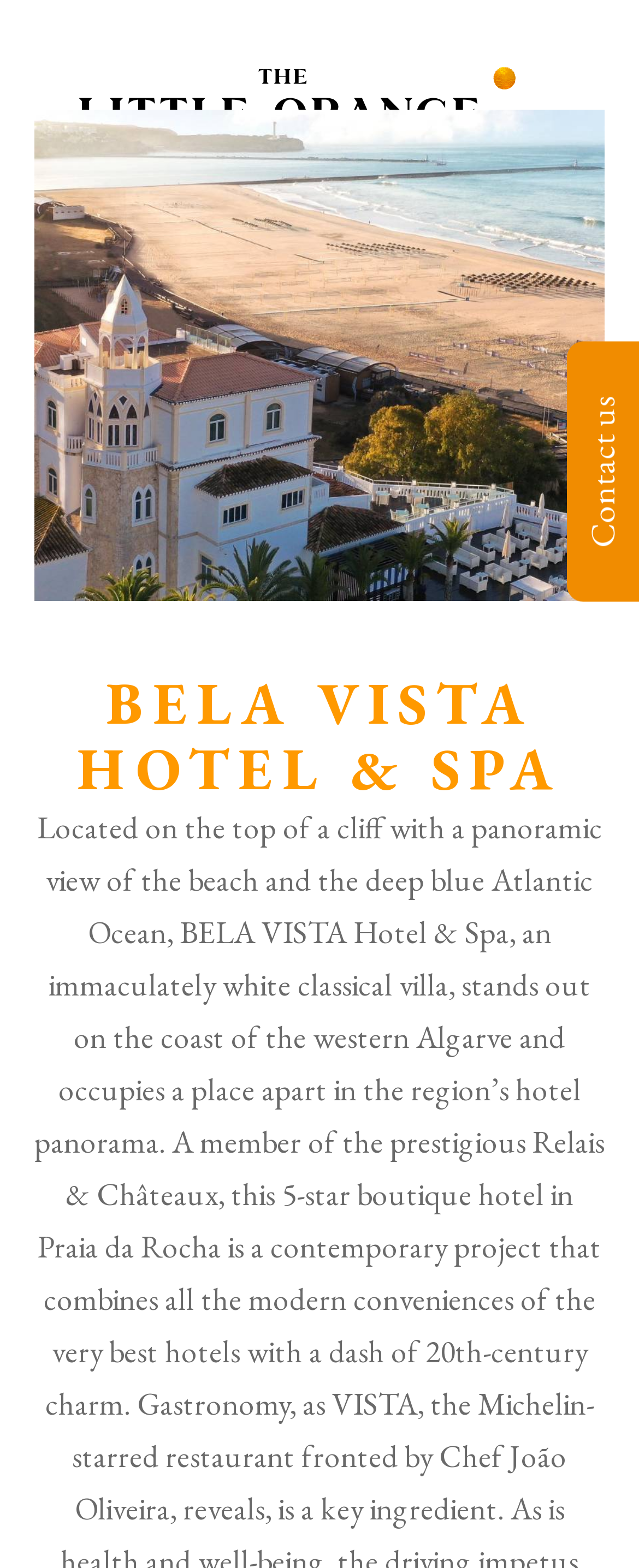What is the theme of the webpage?
Provide a thorough and detailed answer to the question.

I analyzed the content of the webpage, including the heading, navigation links, and images, and concluded that the theme of the webpage is related to a hotel, specifically Bela Vista Hotel & Spa.